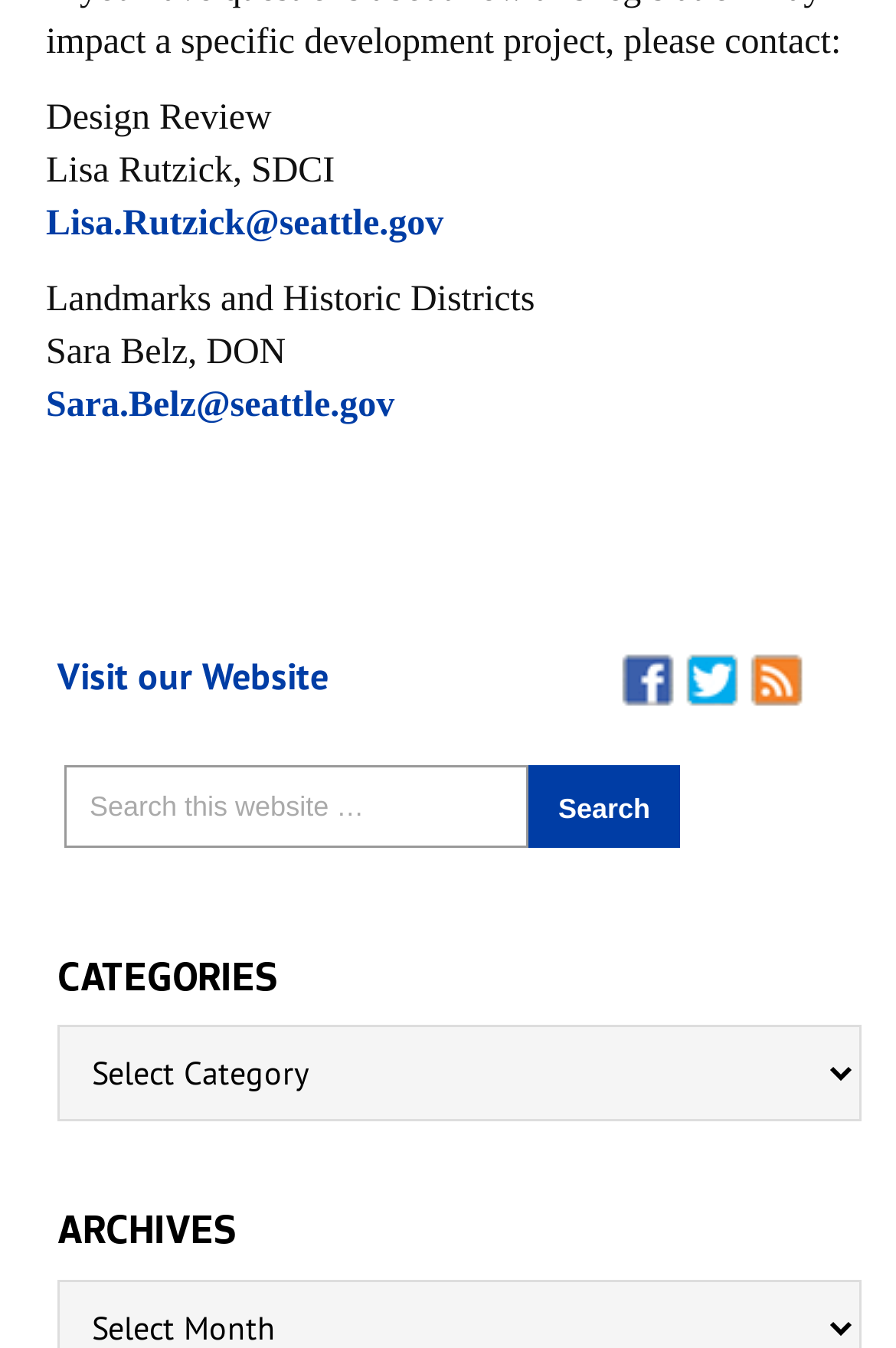Please analyze the image and provide a thorough answer to the question:
What is the category section used for?

The webpage contains a combobox element labeled 'Categories' which suggests that it is used to select and filter content based on different categories.